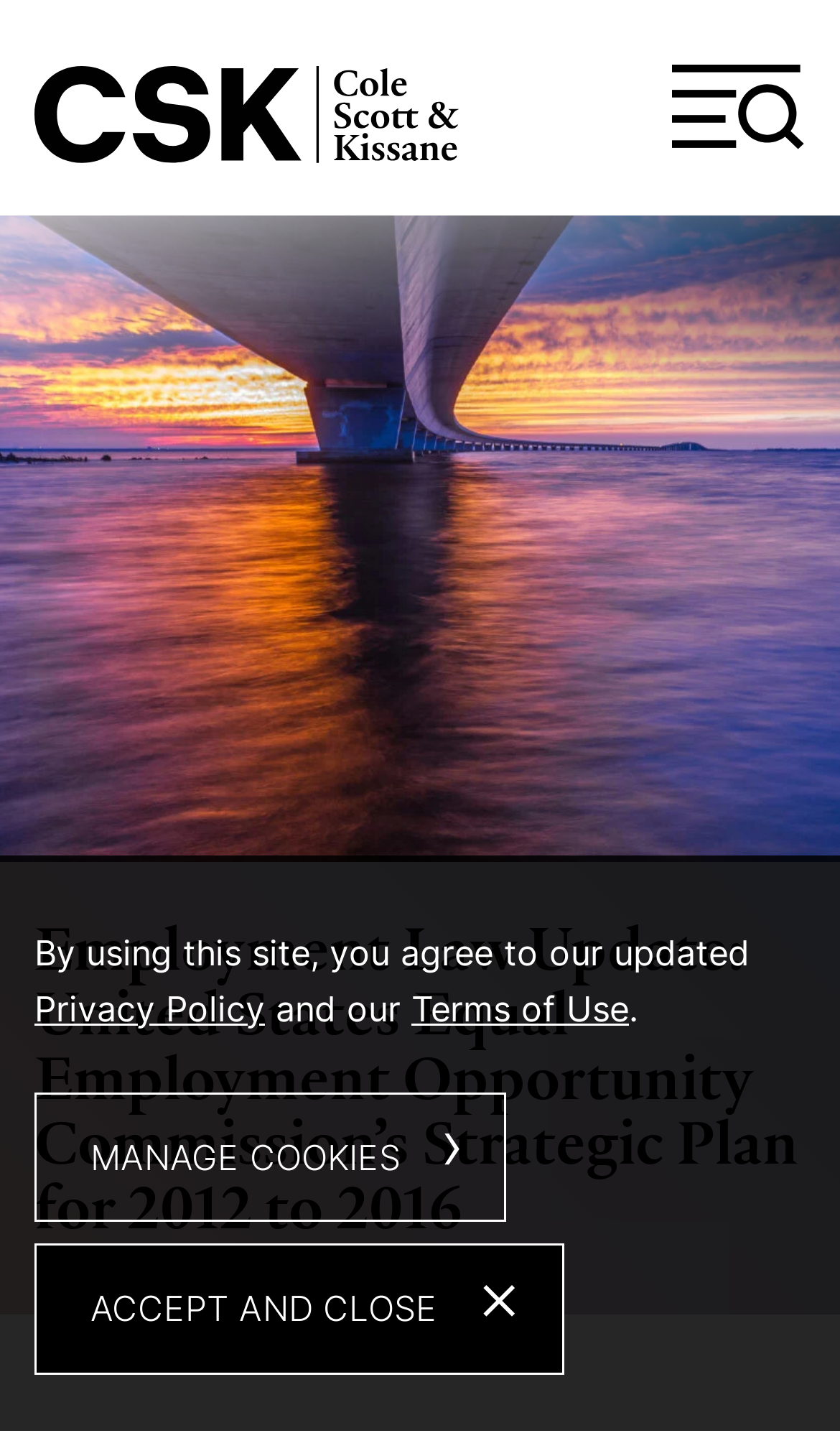What is the name of the law firm?
Examine the image closely and answer the question with as much detail as possible.

The name of the law firm can be found in the top-left corner of the webpage, where it is written as 'Cole, Scott & Kissane, P.A.' in a link format.